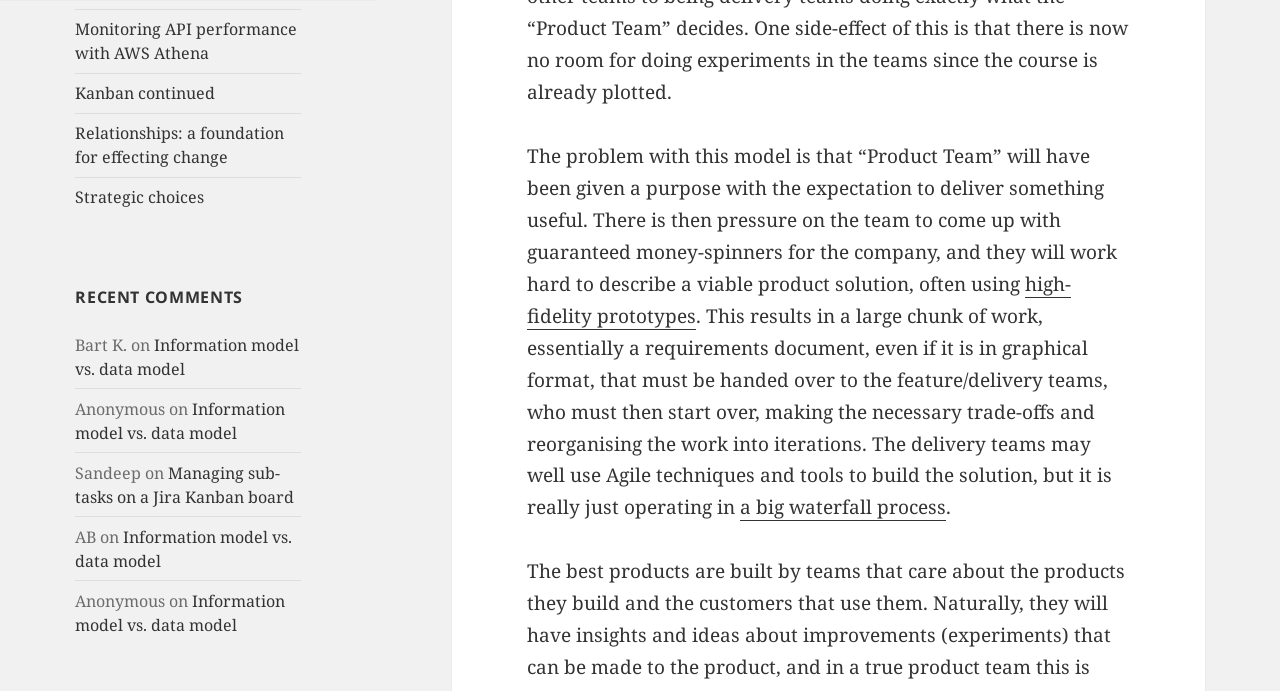How many links are in the recent comments section?
Based on the image, provide your answer in one word or phrase.

5